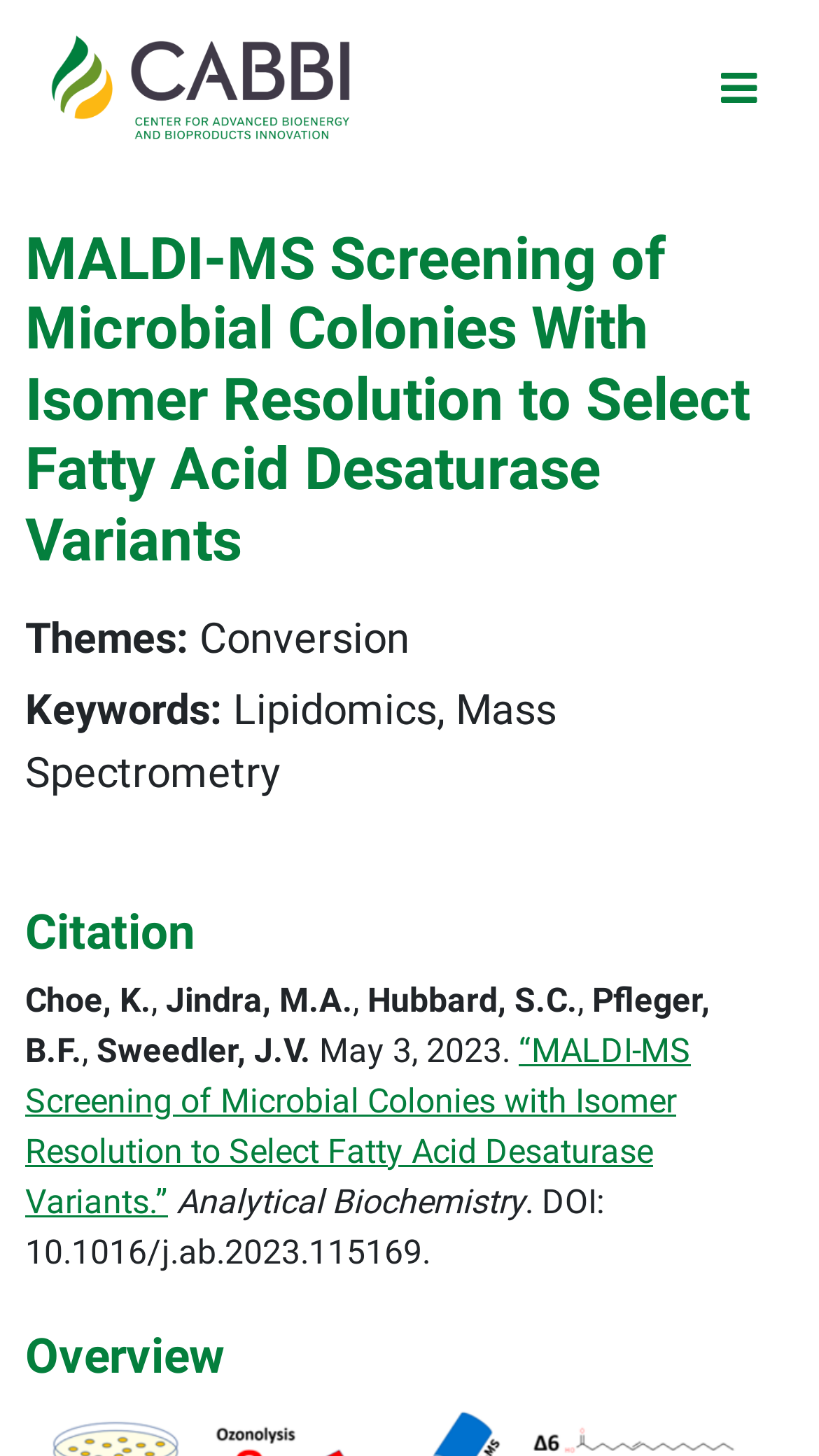What are the themes of the article?
Look at the webpage screenshot and answer the question with a detailed explanation.

The themes of the article can be found in the section below the main heading, where it says 'Themes:' and lists 'Conversion' as one of the themes.